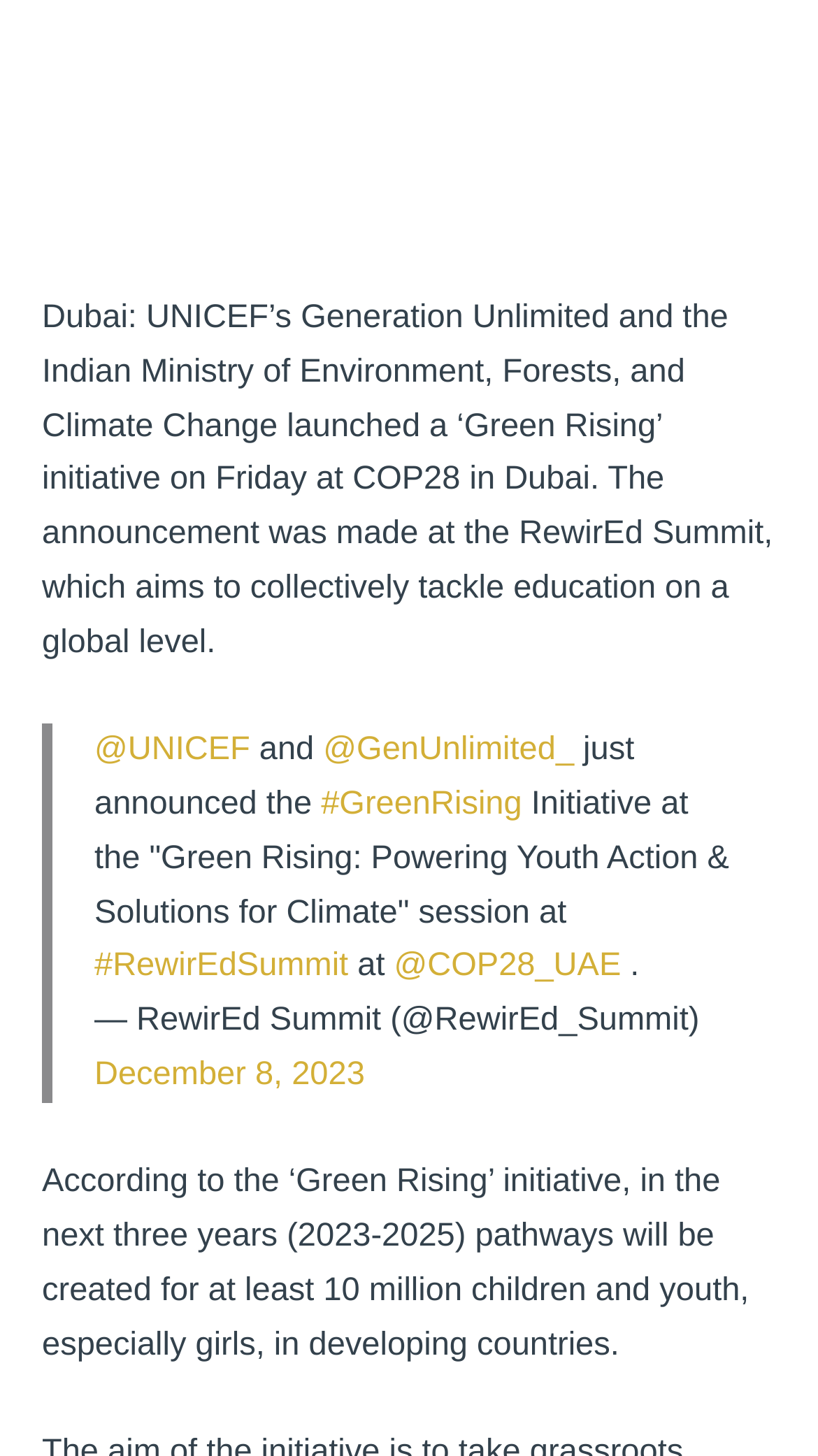Based on the provided description, "See More Posts", find the bounding box of the corresponding UI element in the screenshot.

None